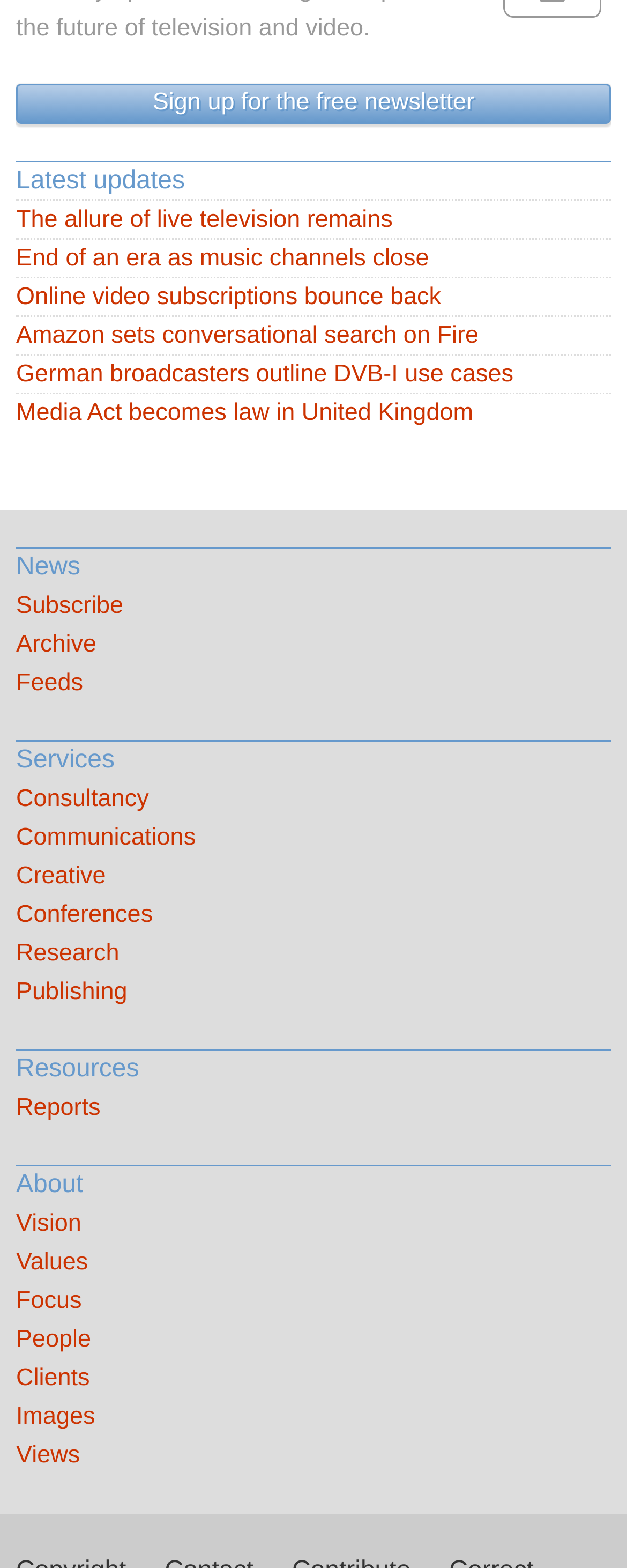What is the second link under the 'About' section?
Respond with a short answer, either a single word or a phrase, based on the image.

Values